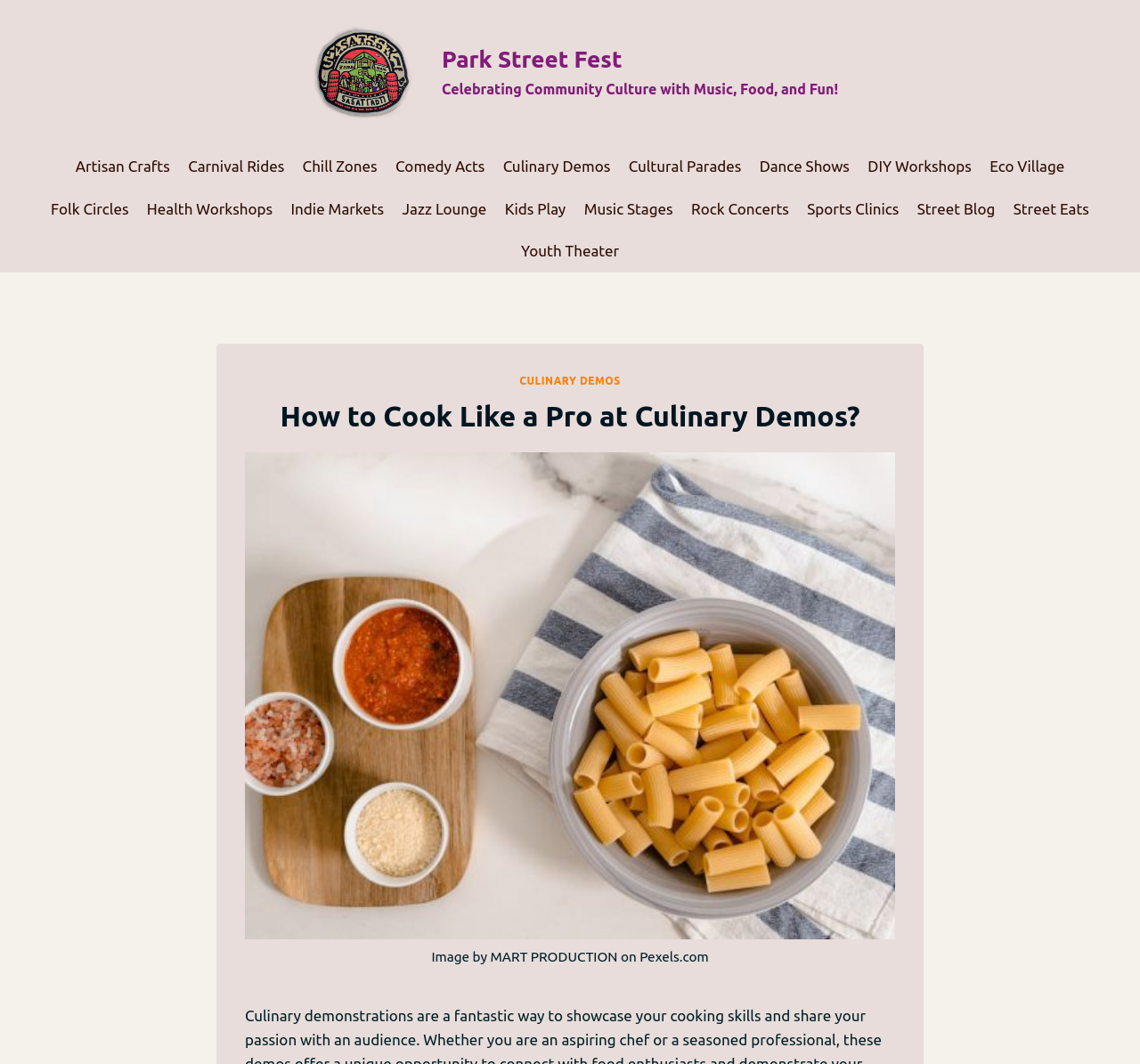Please find the bounding box coordinates for the clickable element needed to perform this instruction: "Click on Culinary Demos link".

[0.433, 0.136, 0.543, 0.176]